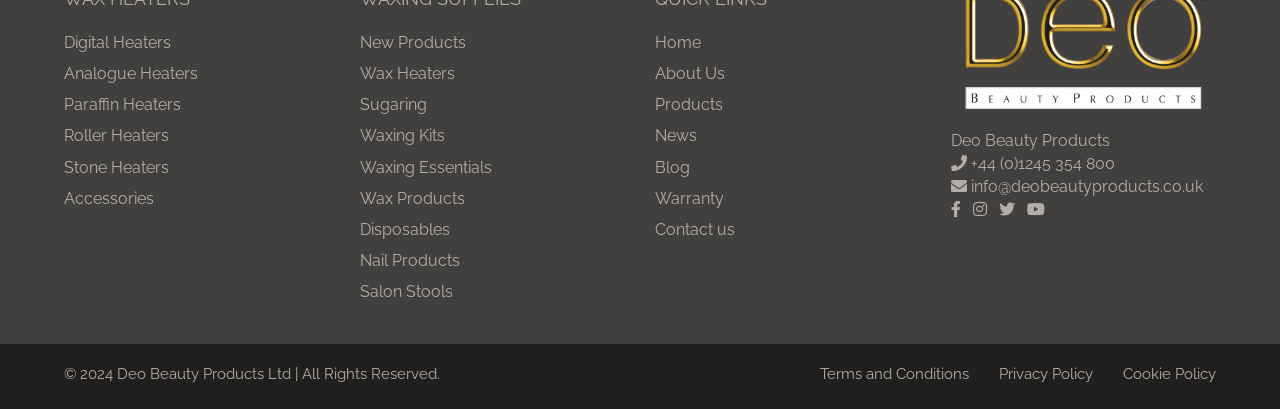Provide the bounding box coordinates for the specified HTML element described in this description: "Waxing Essentials". The coordinates should be four float numbers ranging from 0 to 1, in the format [left, top, right, bottom].

[0.281, 0.385, 0.384, 0.432]